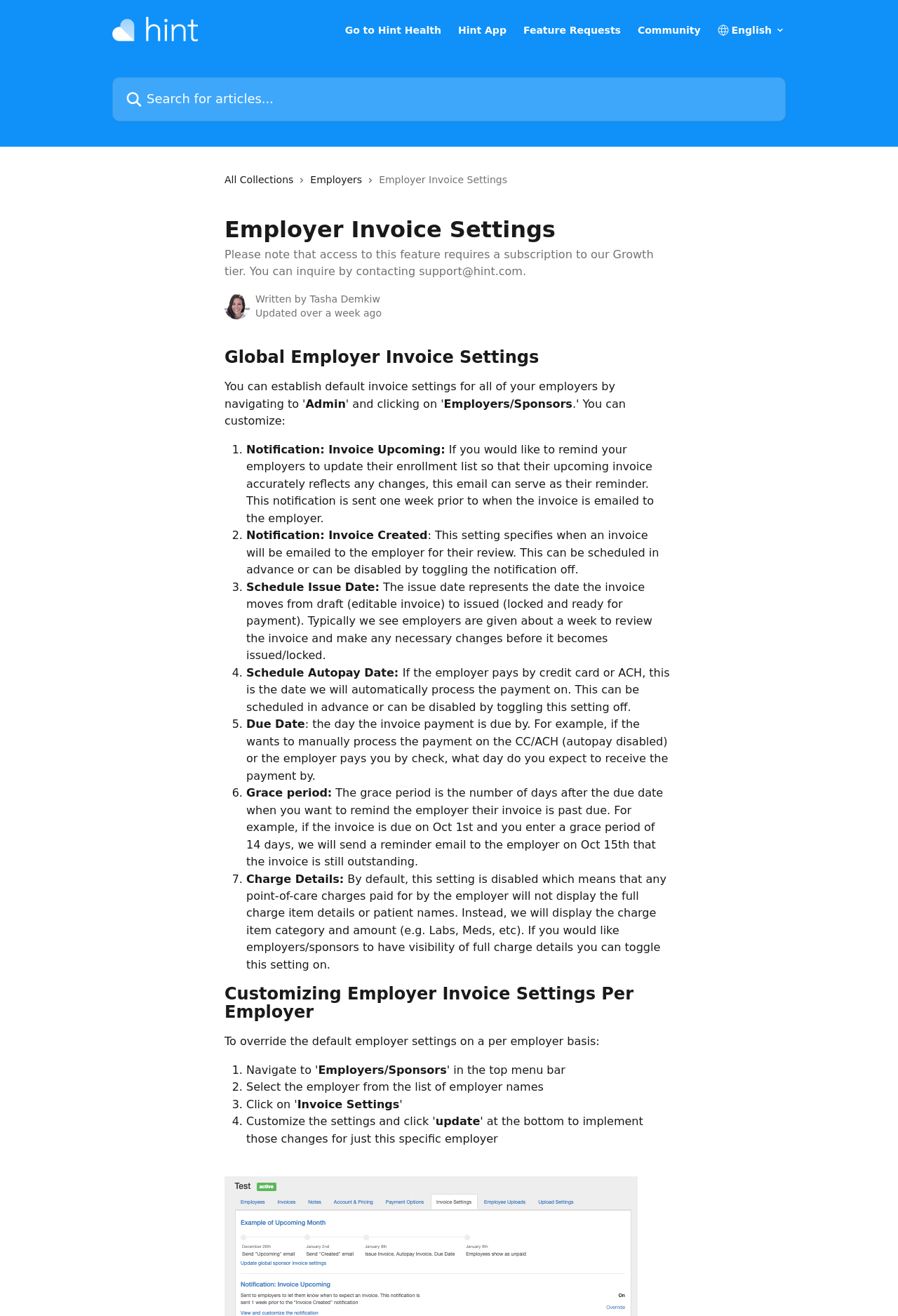Please identify the bounding box coordinates of the region to click in order to complete the task: "Go to Hint Health". The coordinates must be four float numbers between 0 and 1, specified as [left, top, right, bottom].

[0.384, 0.019, 0.491, 0.027]